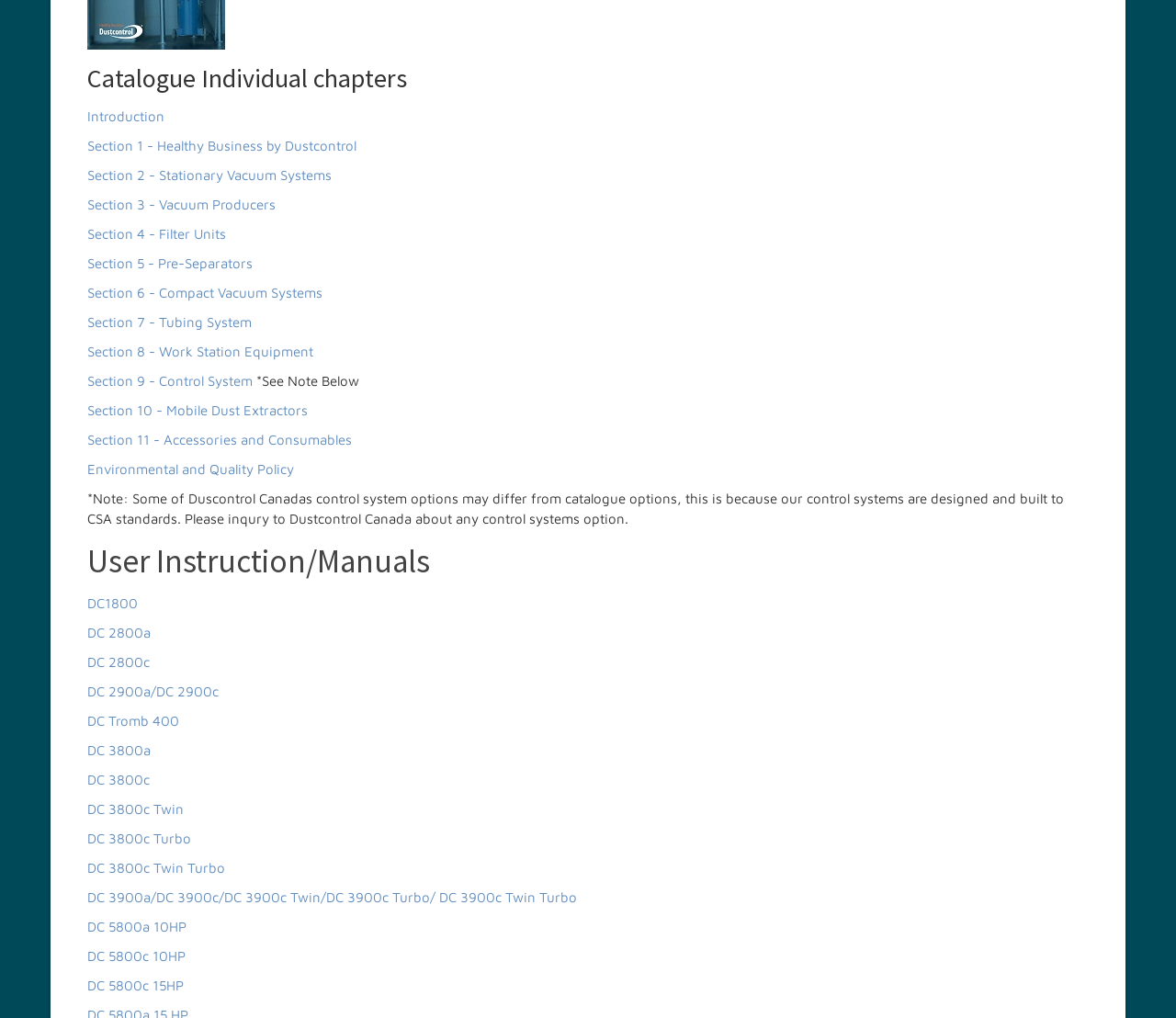Using the provided element description, identify the bounding box coordinates as (top-left x, top-left y, bottom-right x, bottom-right y). Ensure all values are between 0 and 1. Description: DC 3800a

[0.074, 0.729, 0.128, 0.745]